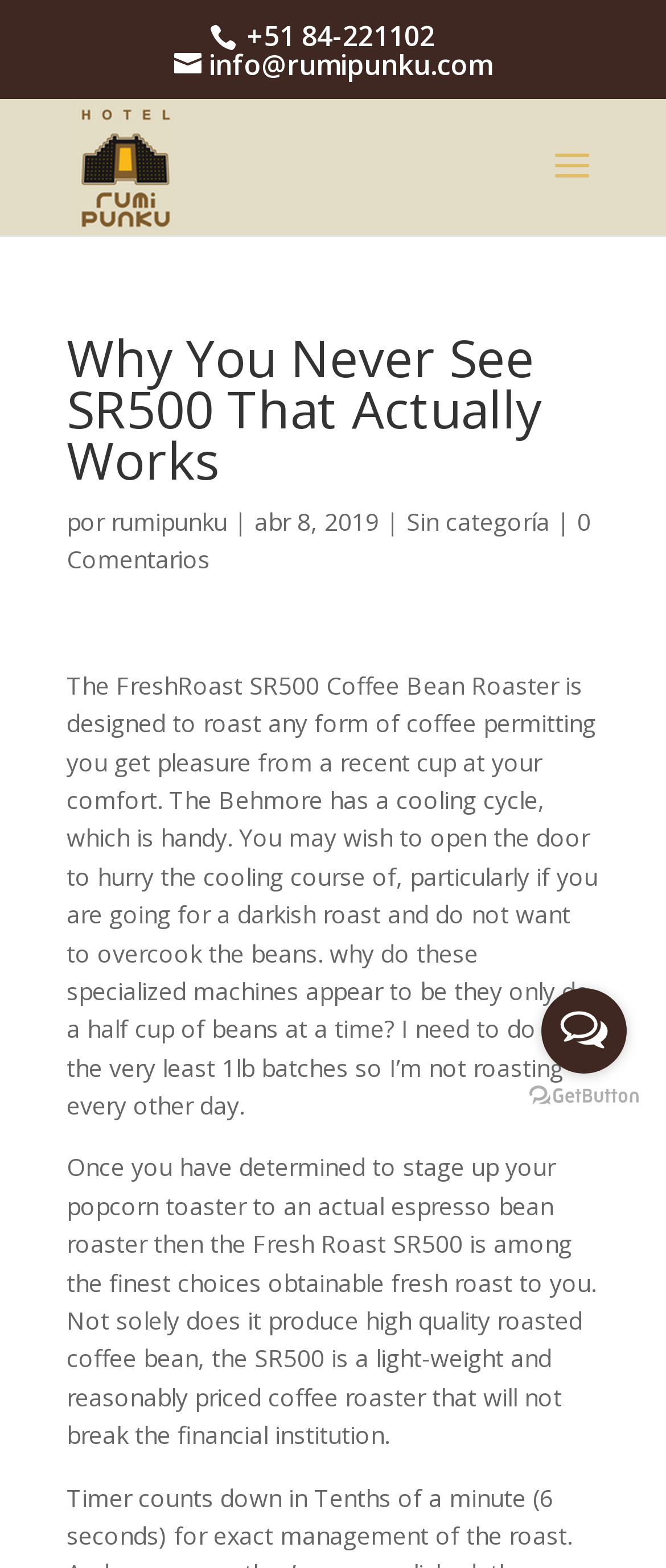Find and generate the main title of the webpage.

Why You Never See SR500 That Actually Works